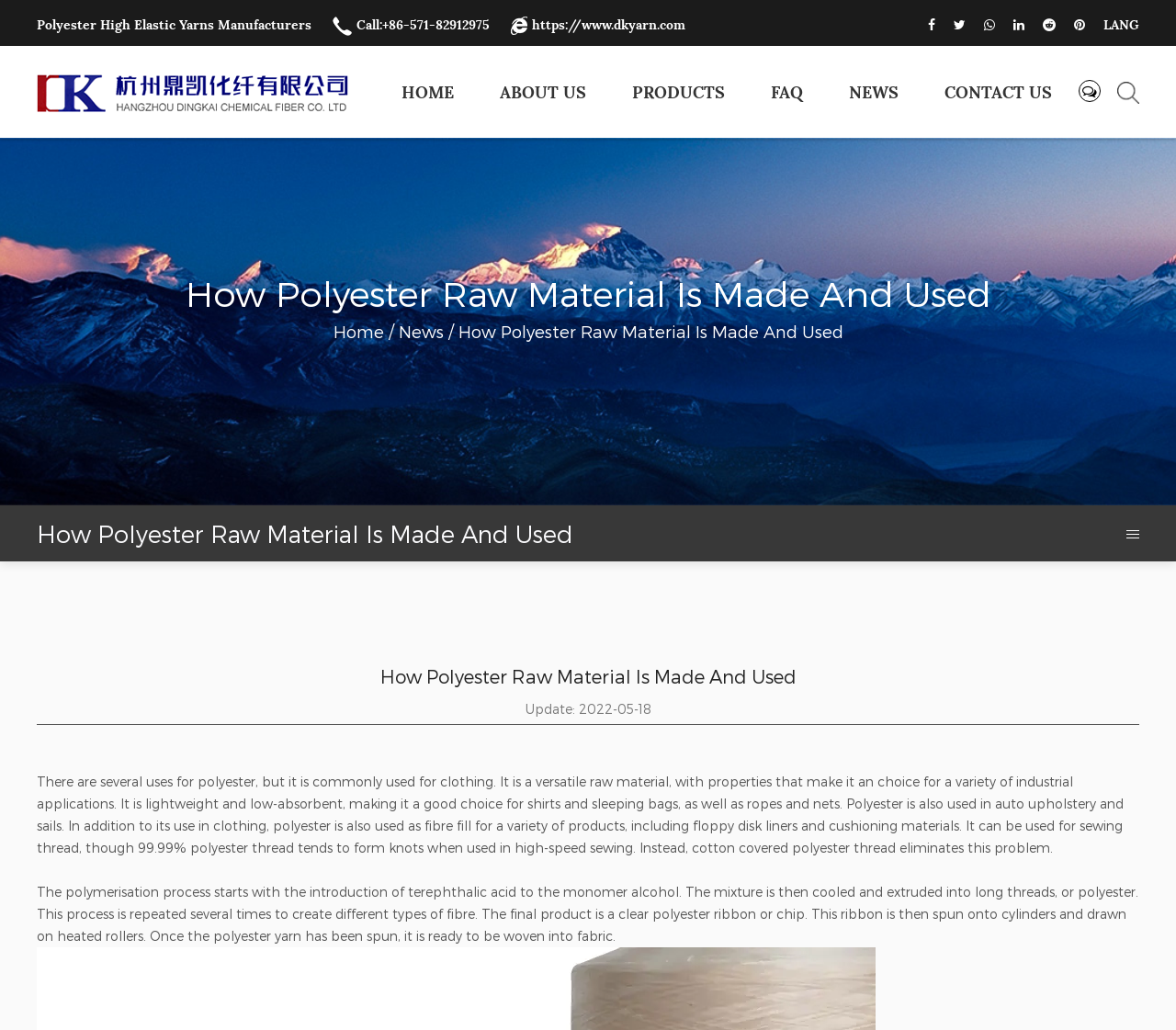Illustrate the webpage thoroughly, mentioning all important details.

The webpage is about Hangzhou Dingkai Chemical Fibre Co., Ltd., a company that manufactures polyester raw materials. At the top of the page, there are several links to different sections of the website, including "HOME", "ABOUT US", "PRODUCTS", "FAQ", "NEWS", and "CONTACT US". Below these links, there is a heading that reads "How Polyester Raw Material Is Made And Used".

On the left side of the page, there is a column of links to various pages, including "Polyester High Elastic Yarns Manufacturers", "Hangzhou Dingkai Chemical Fibre Co., Ltd.", and "LANG". There are also several social media icons and a language selection dropdown.

The main content of the page is divided into three sections. The first section provides an overview of polyester, its uses, and its properties. The text explains that polyester is commonly used for clothing, but it also has industrial applications due to its lightweight and low-absorbent properties.

The second section describes the polymerisation process of creating polyester. The text explains that the process starts with the introduction of terephthalic acid to the monomer alcohol, followed by cooling, extrusion, and spinning to create different types of fibre.

There are several images on the page, including the company's logo, which appears multiple times. The images are scattered throughout the page, with some appearing above or below the text sections.